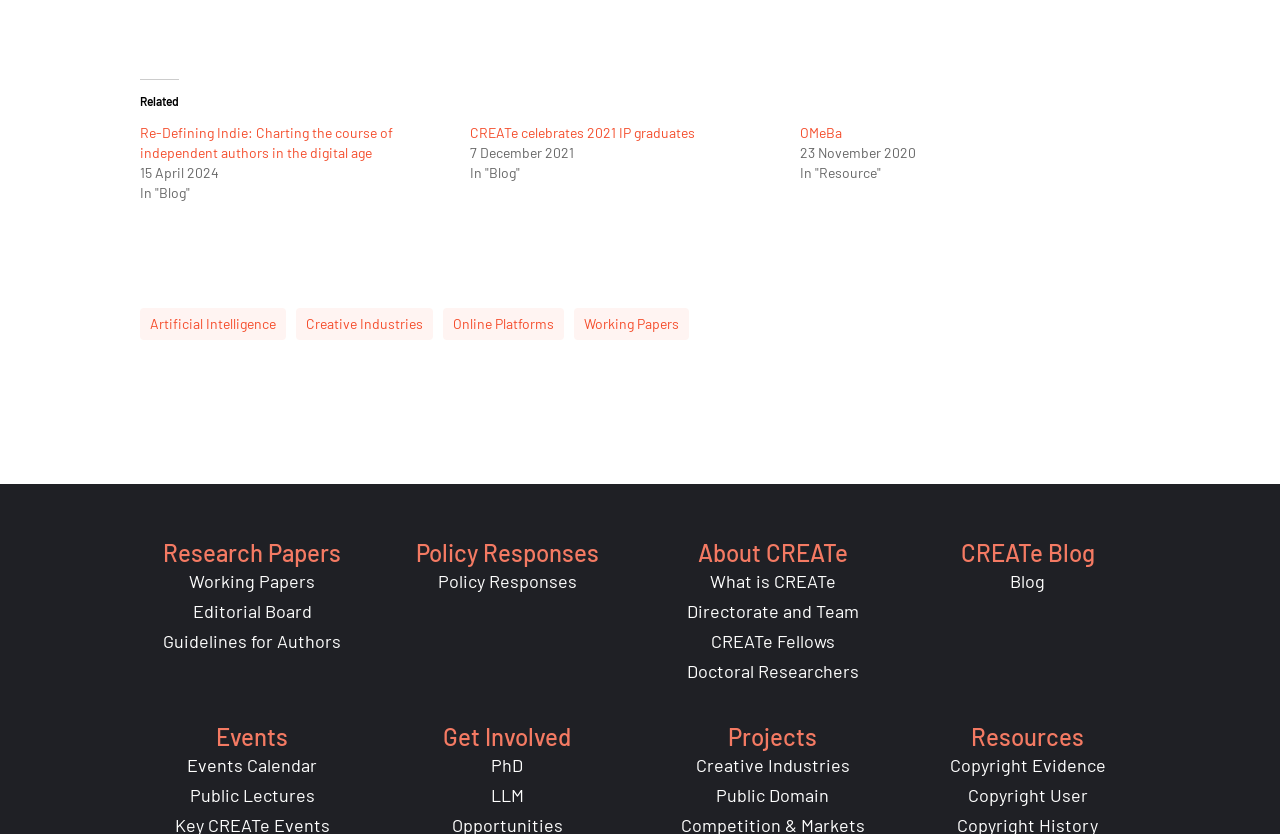Using the description: "What is CREATe", determine the UI element's bounding box coordinates. Ensure the coordinates are in the format of four float numbers between 0 and 1, i.e., [left, top, right, bottom].

[0.554, 0.683, 0.653, 0.71]